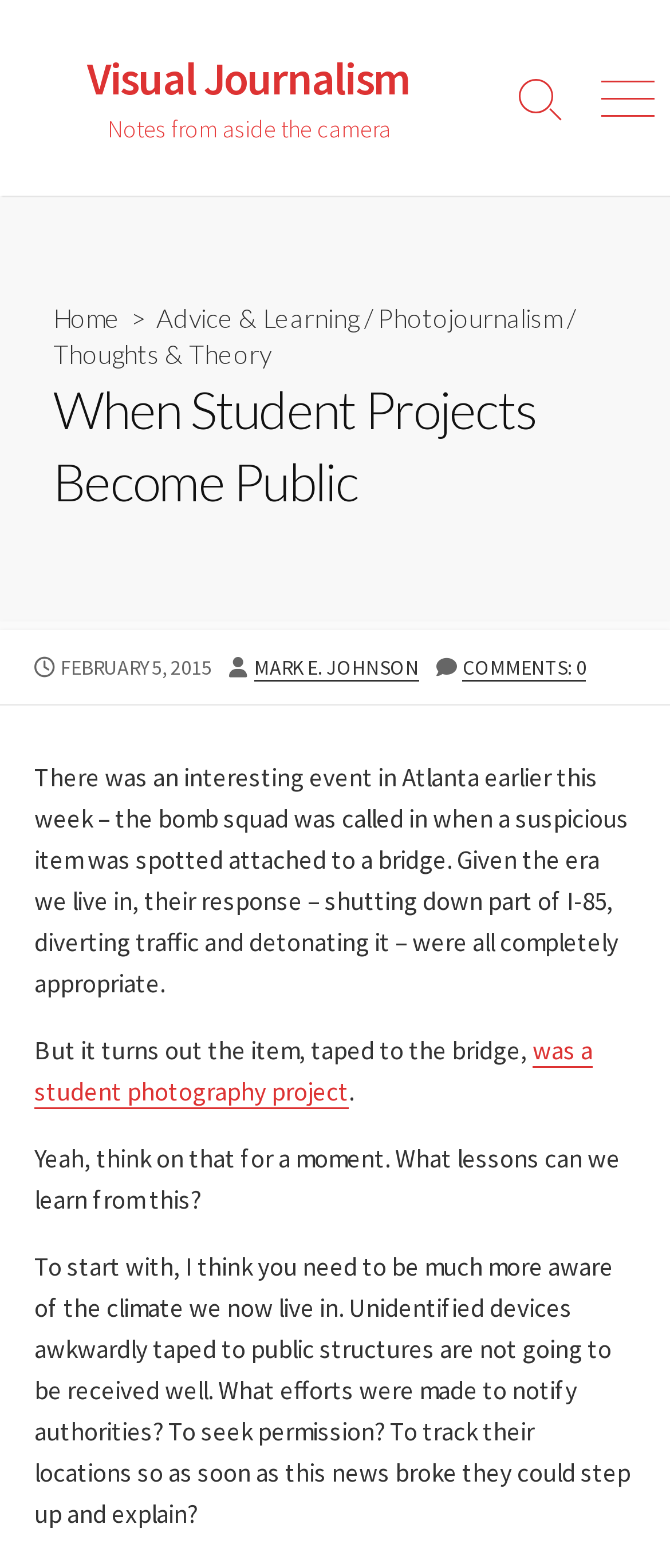Specify the bounding box coordinates of the area that needs to be clicked to achieve the following instruction: "View the 'Photojournalism' section".

[0.564, 0.193, 0.838, 0.213]